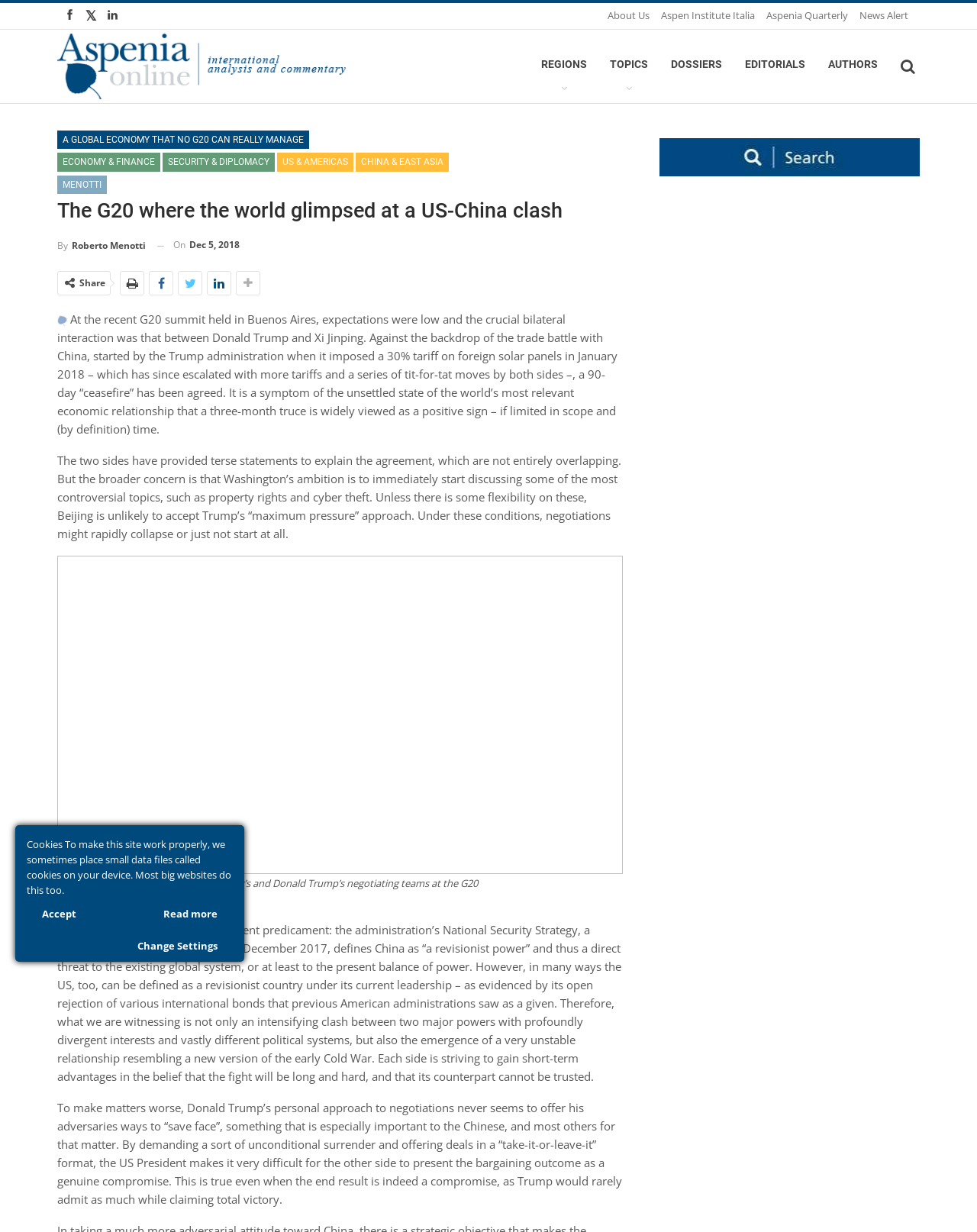What is the date of the article?
Using the information from the image, provide a comprehensive answer to the question.

I found the answer by looking at the article's timestamp, which says 'On Dec 5, 2018'.